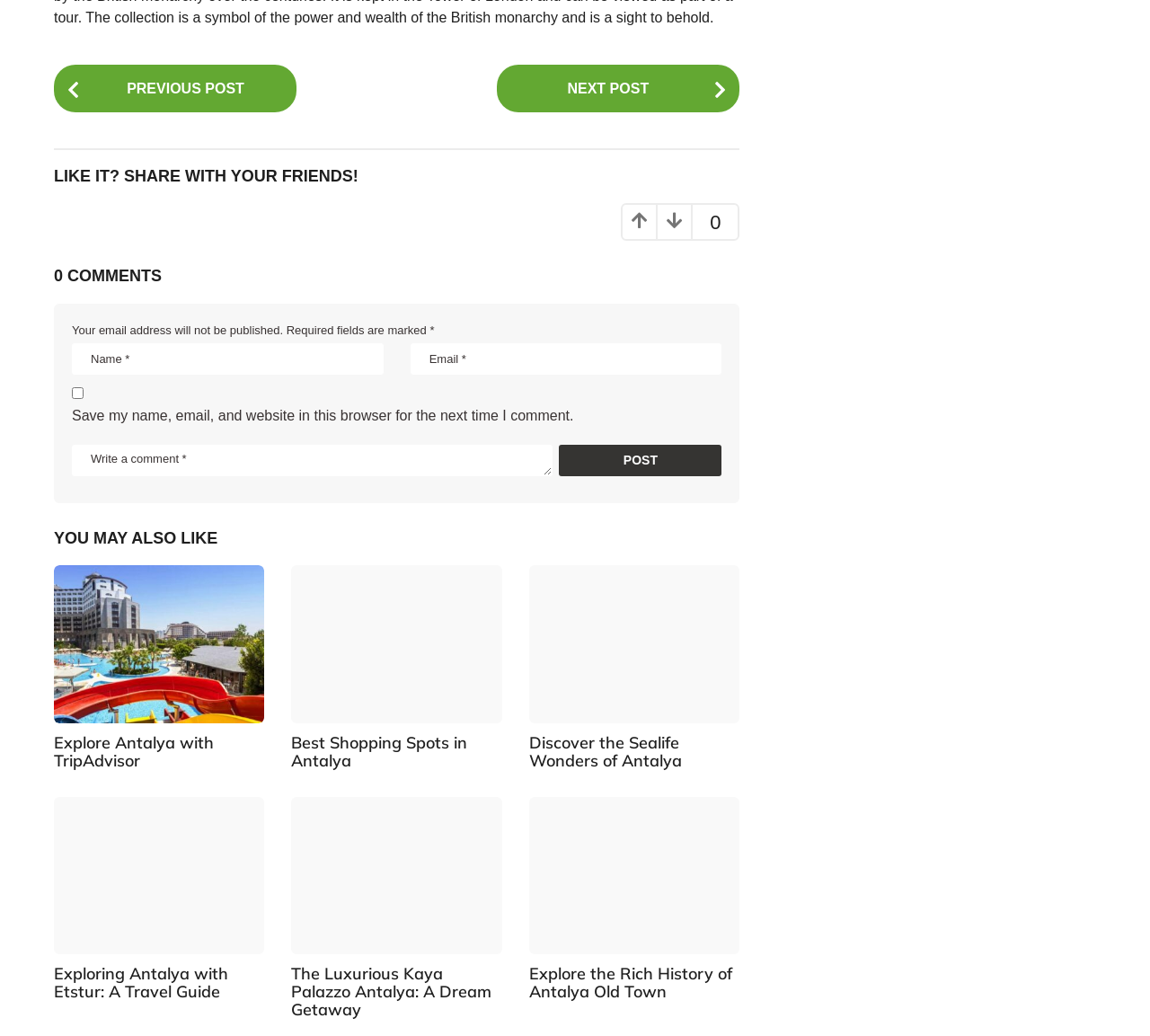Using the description "title="Explore Antalya with TripAdvisor"", predict the bounding box of the relevant HTML element.

[0.047, 0.546, 0.23, 0.698]